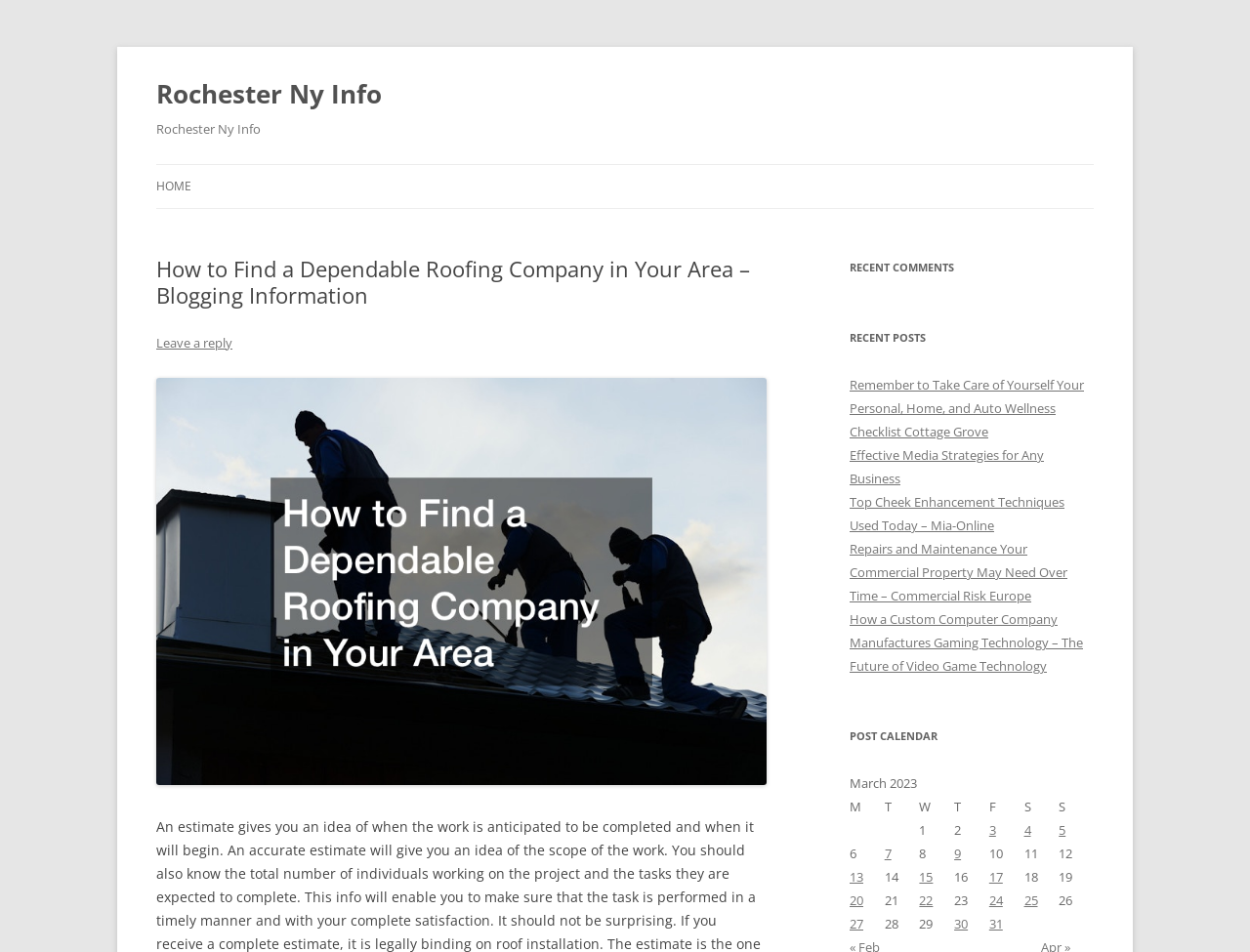Given the content of the image, can you provide a detailed answer to the question?
What is the name of the blog?

The name of the blog can be found in the heading element at the top of the webpage, which is 'Rochester Ny Info'.